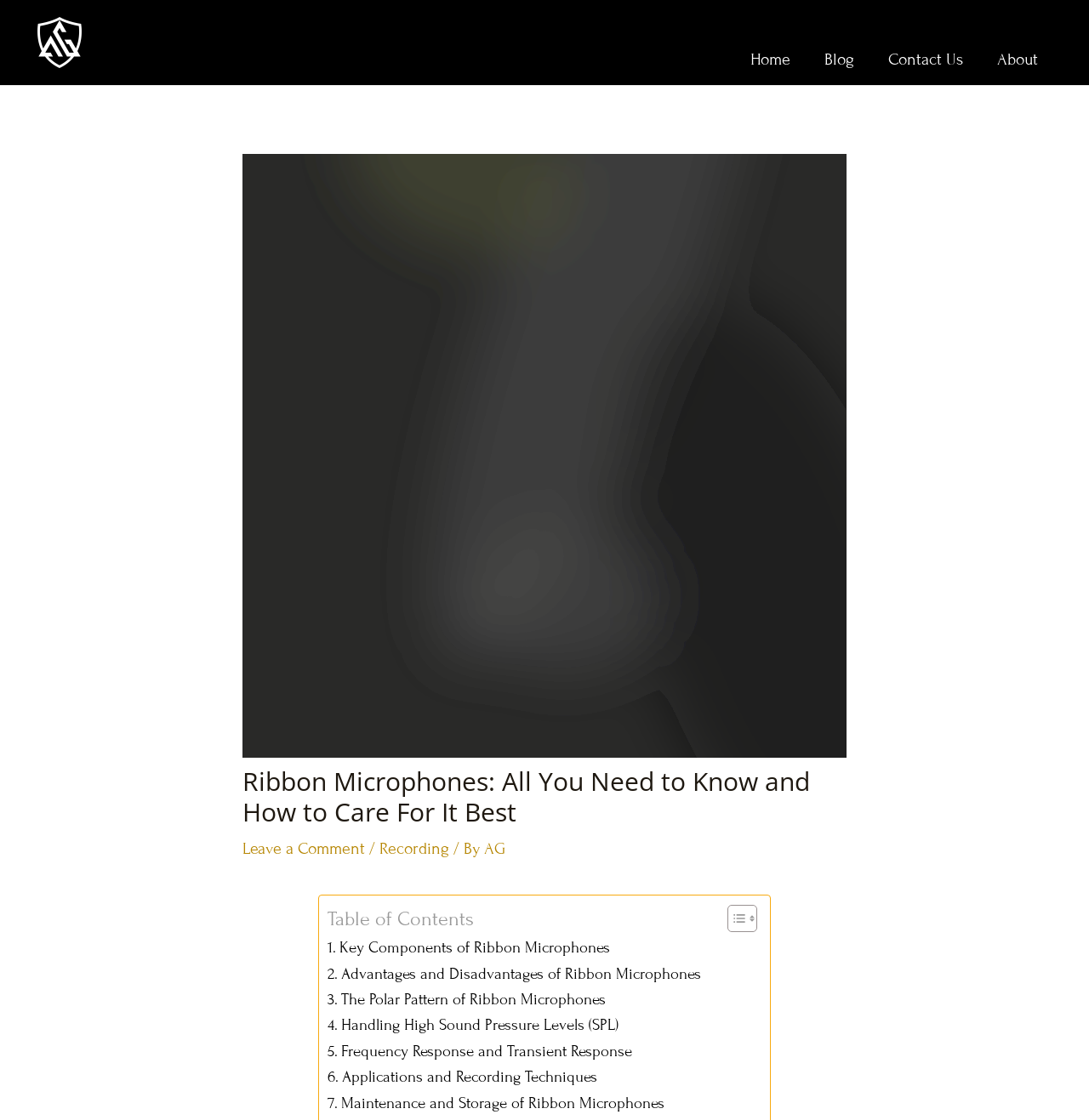Using the information from the screenshot, answer the following question thoroughly:
What is the name of the website?

The name of the website can be found in the top-left corner of the webpage, where it says 'acoustic gold' in the link element.